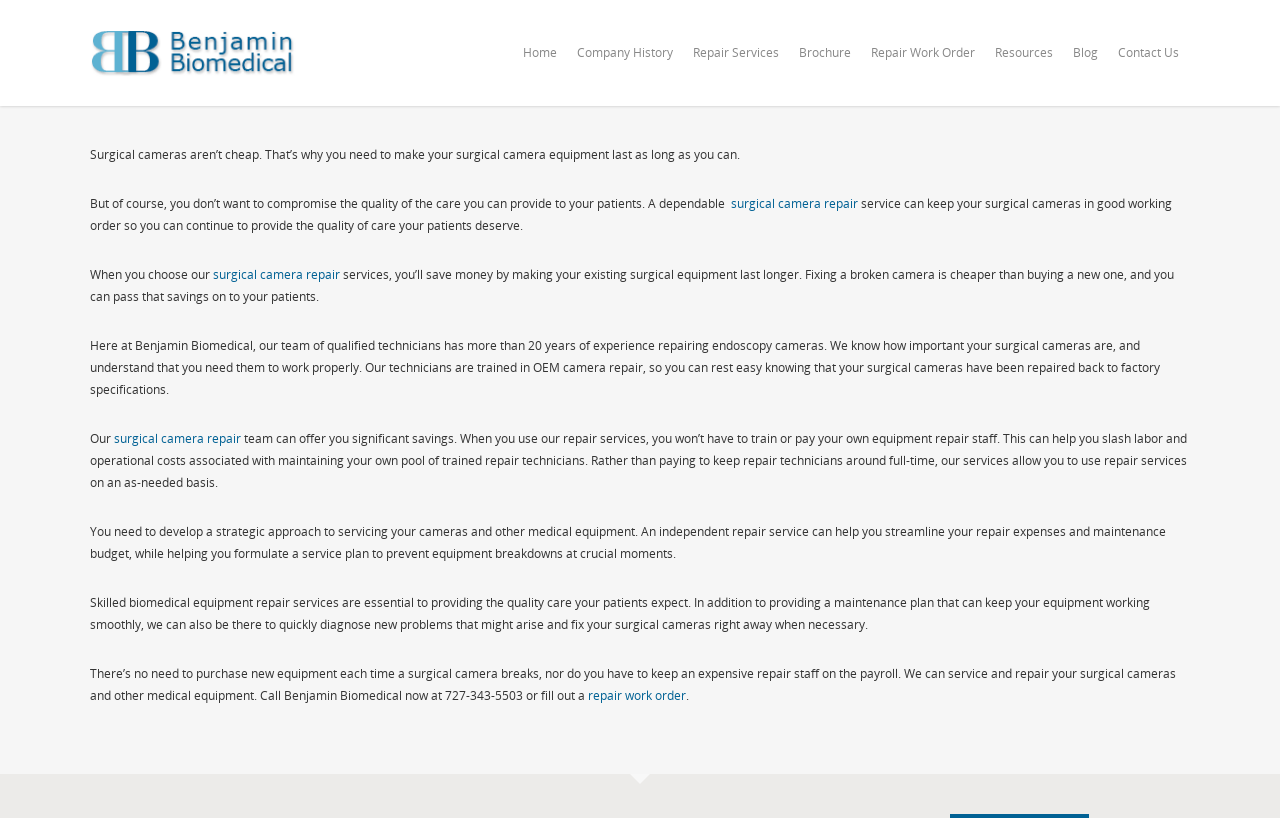What can Benjamin Biomedical help with besides surgical camera repair?
Please craft a detailed and exhaustive response to the question.

I read the text on the webpage and found that Benjamin Biomedical can service and repair not only surgical cameras but also other medical equipment, and they can help develop a strategic approach to servicing medical equipment.